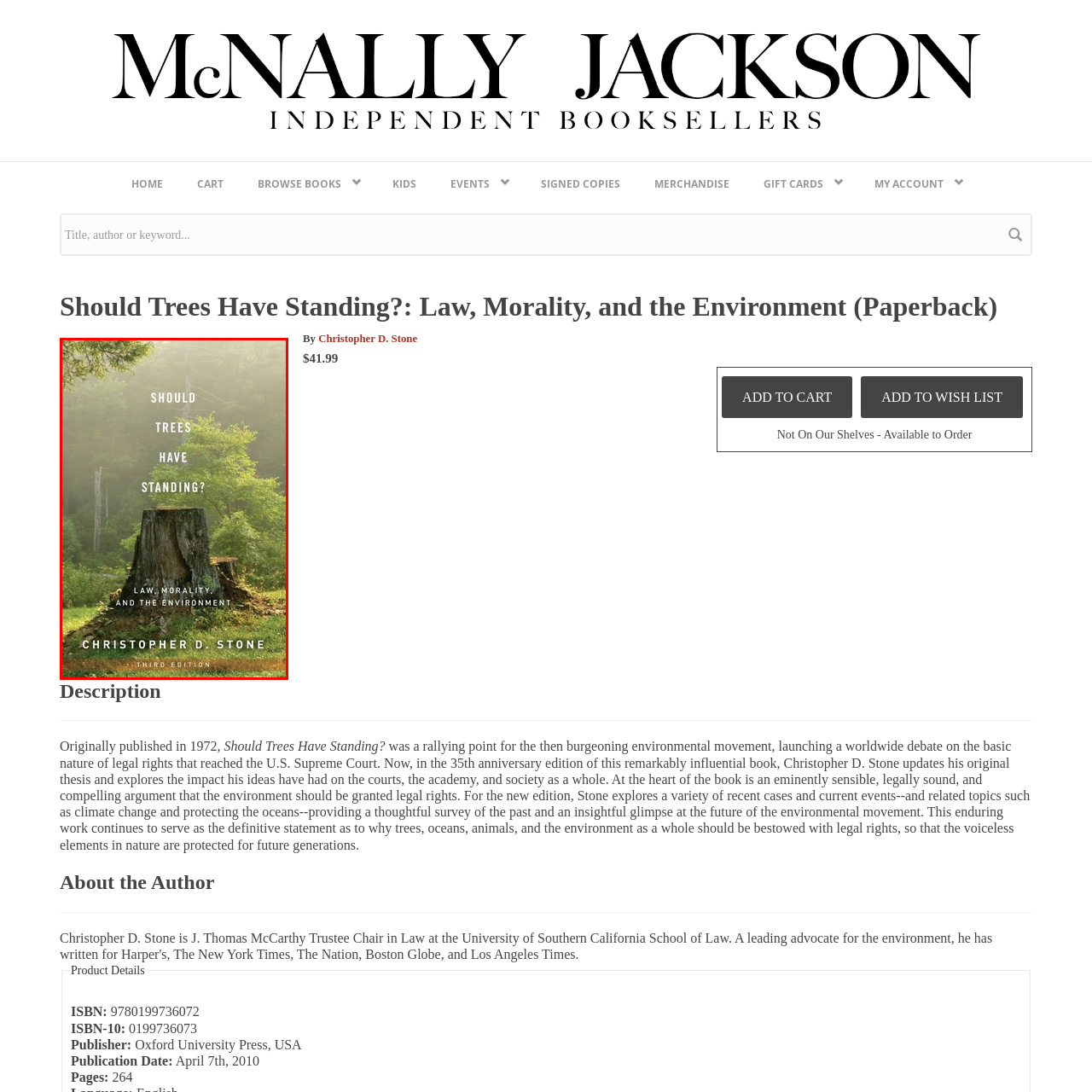What is the title of the book?
Look closely at the image marked with a red bounding box and answer the question with as much detail as possible, drawing from the image.

The title is displayed in bold white text, centered on the cover, with the subtitle, 'Law, Morality, and the Environment,' positioned beneath it in smaller font.